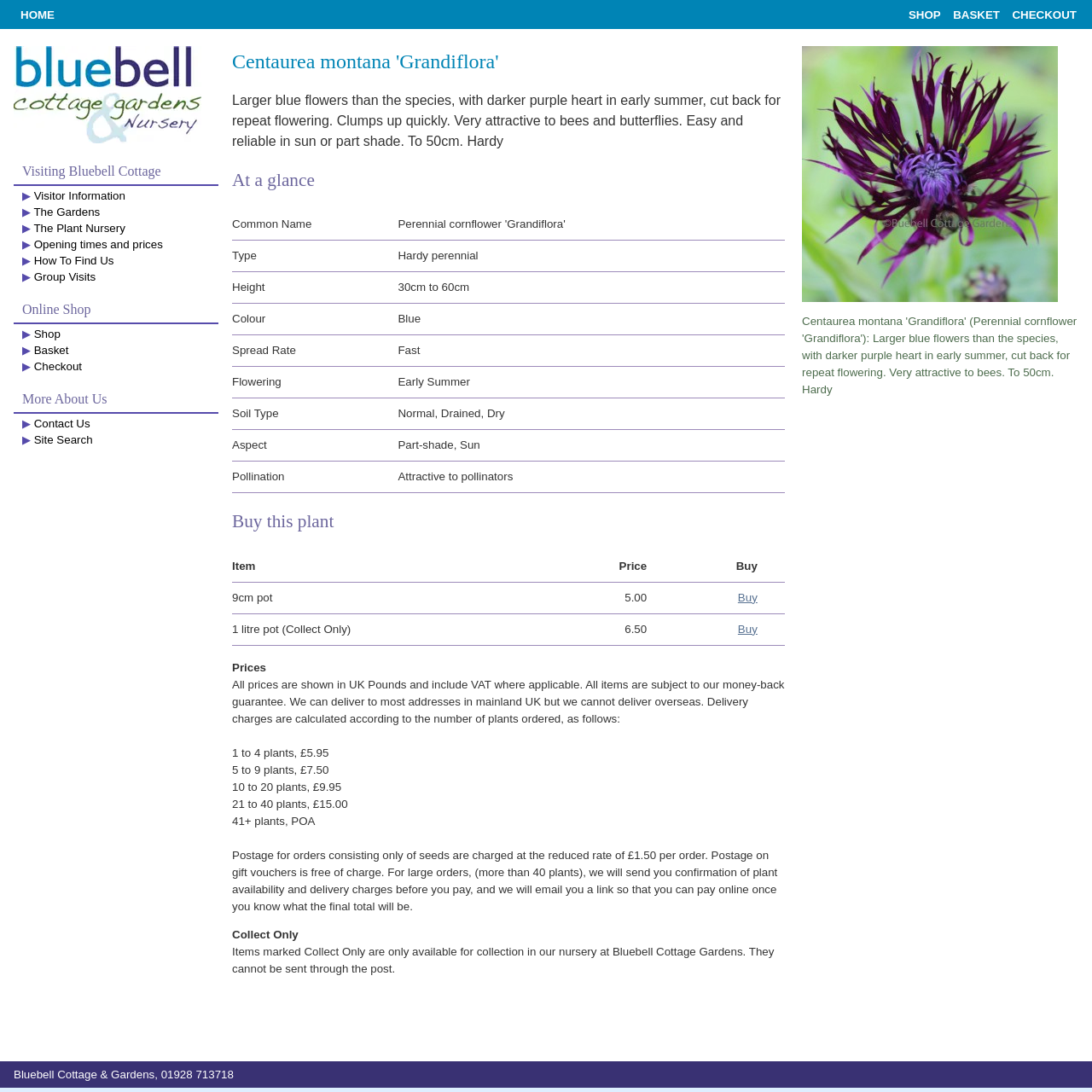Please locate the bounding box coordinates of the element that needs to be clicked to achieve the following instruction: "Click SHOP". The coordinates should be four float numbers between 0 and 1, i.e., [left, top, right, bottom].

[0.826, 0.008, 0.863, 0.02]